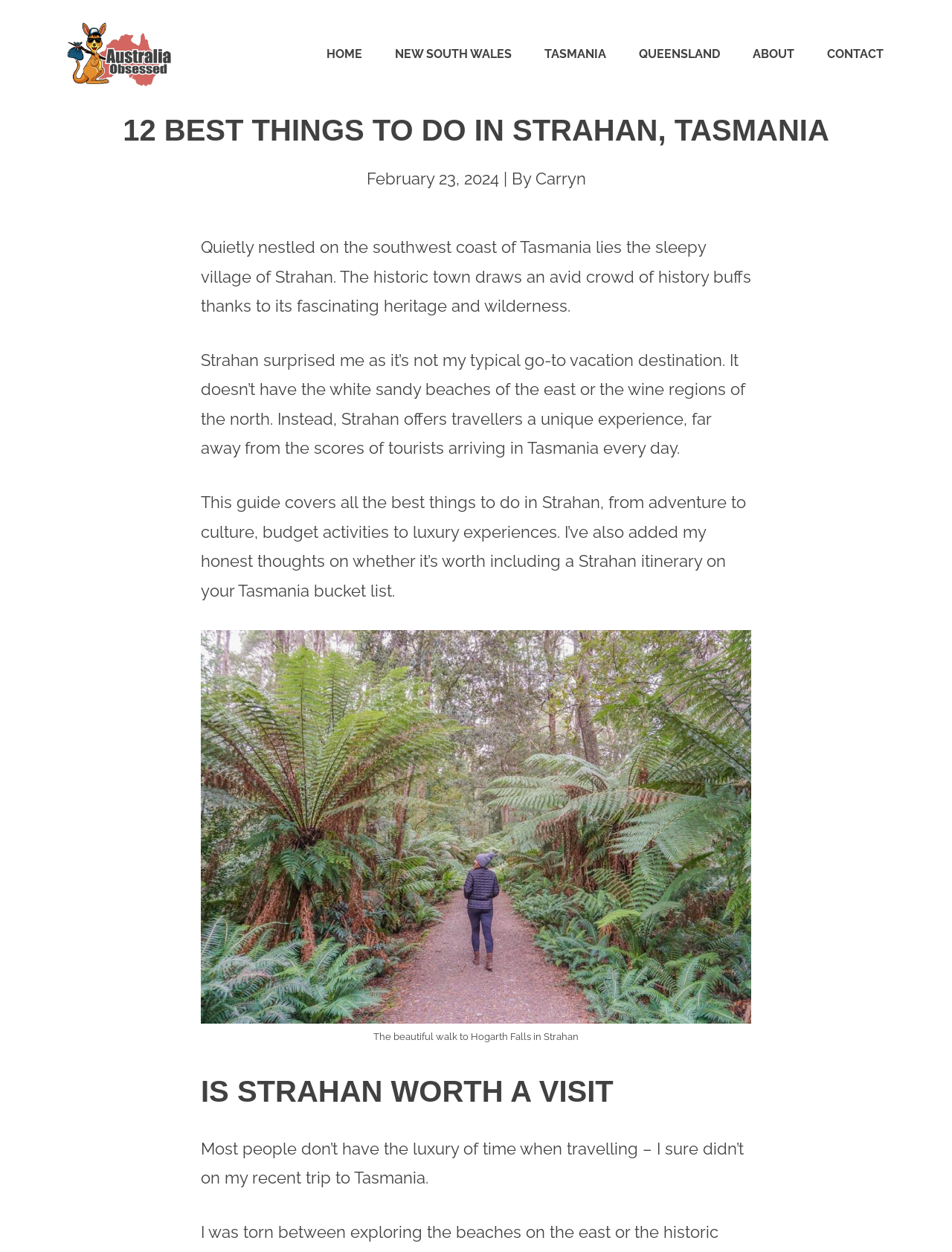Using the webpage screenshot, locate the HTML element that fits the following description and provide its bounding box: "New South Wales".

[0.398, 0.035, 0.555, 0.052]